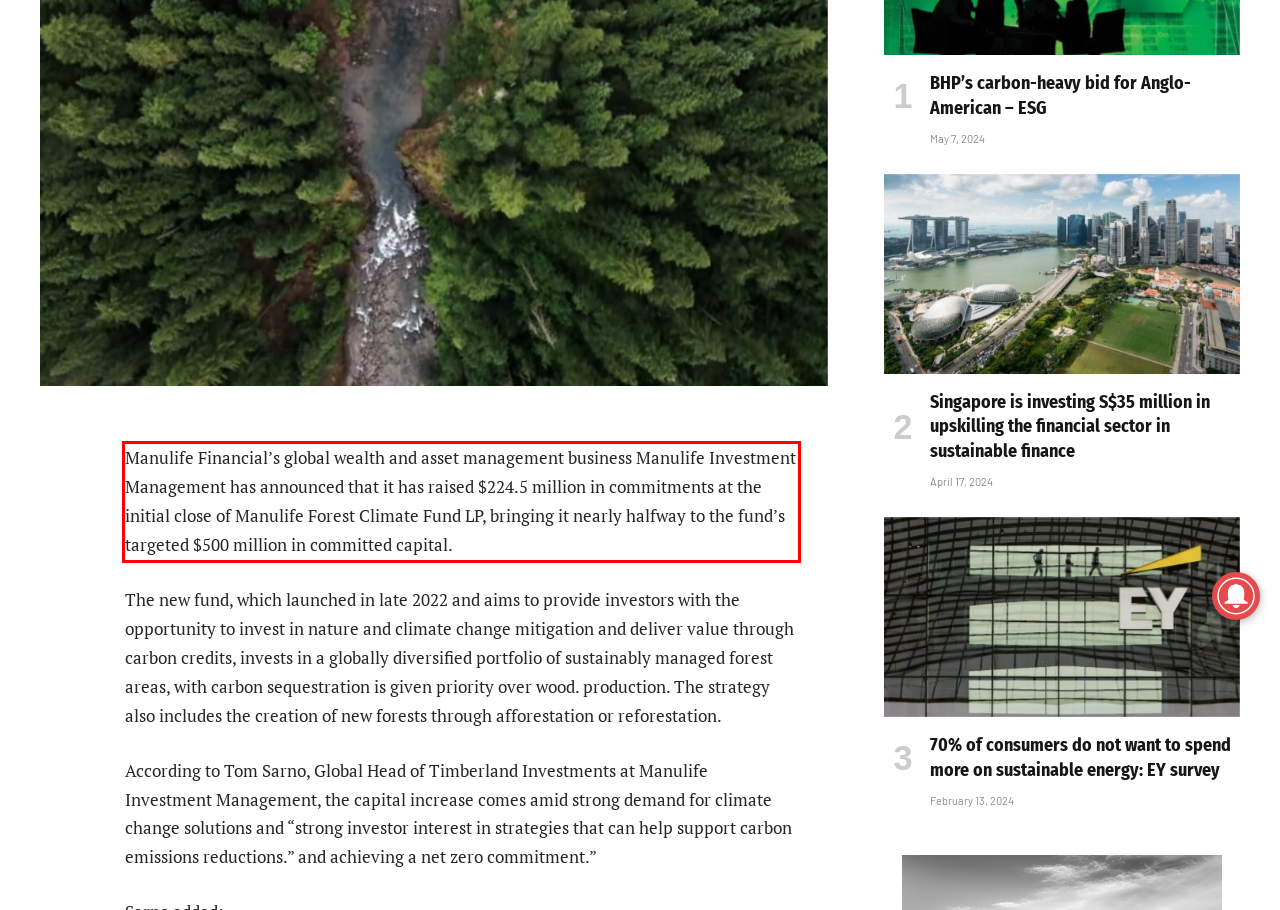Please examine the webpage screenshot containing a red bounding box and use OCR to recognize and output the text inside the red bounding box.

Manulife Financial’s global wealth and asset management business Manulife Investment Management has announced that it has raised $224.5 million in commitments at the initial close of Manulife Forest Climate Fund LP, bringing it nearly halfway to the fund’s targeted $500 million in committed capital.